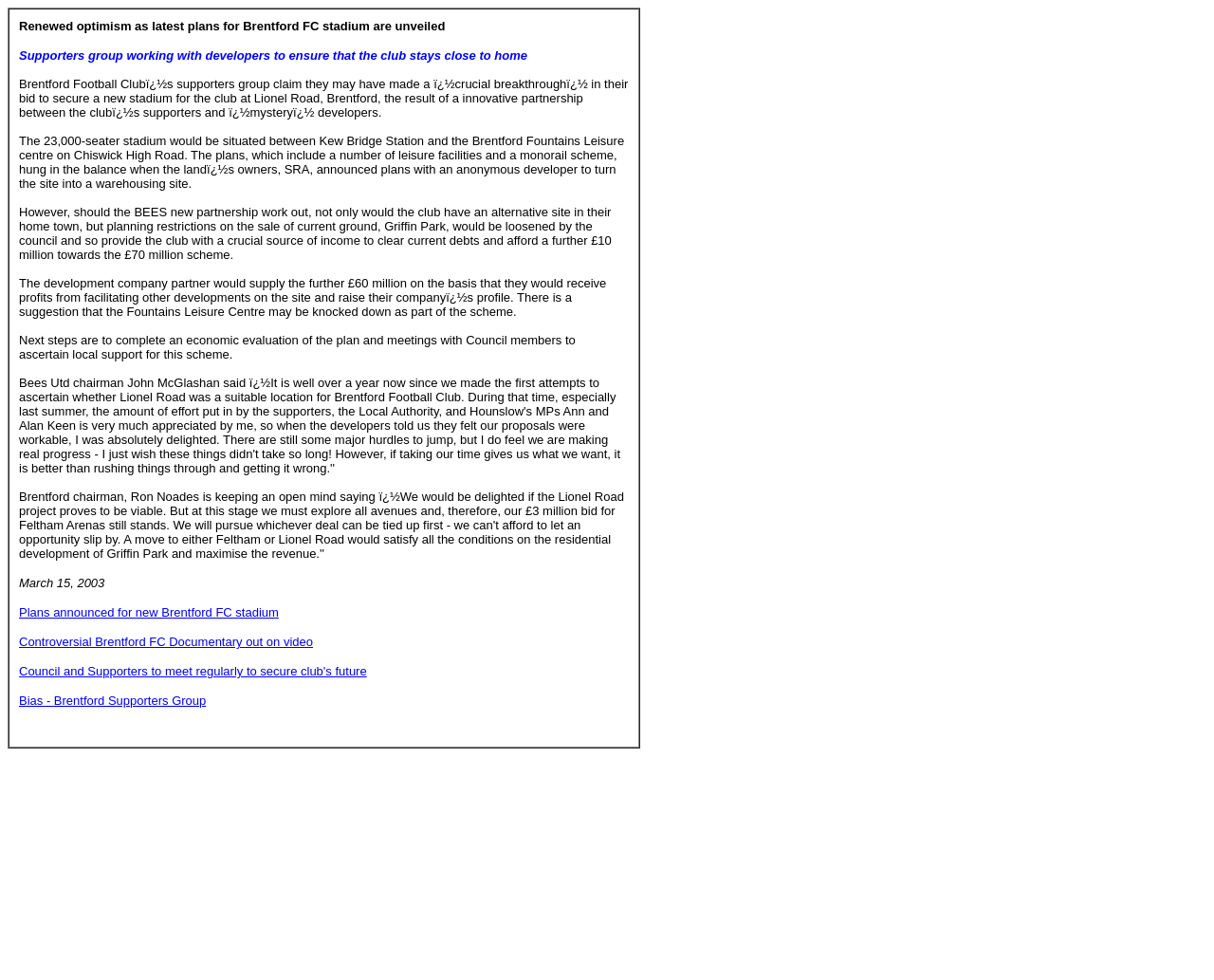Who is the chairman of Bees Utd?
Refer to the screenshot and deliver a thorough answer to the question presented.

According to the article, the chairman of Bees Utd is John McGlashan, as mentioned in the text 'Bees Utd chairman John McGlashan said...'